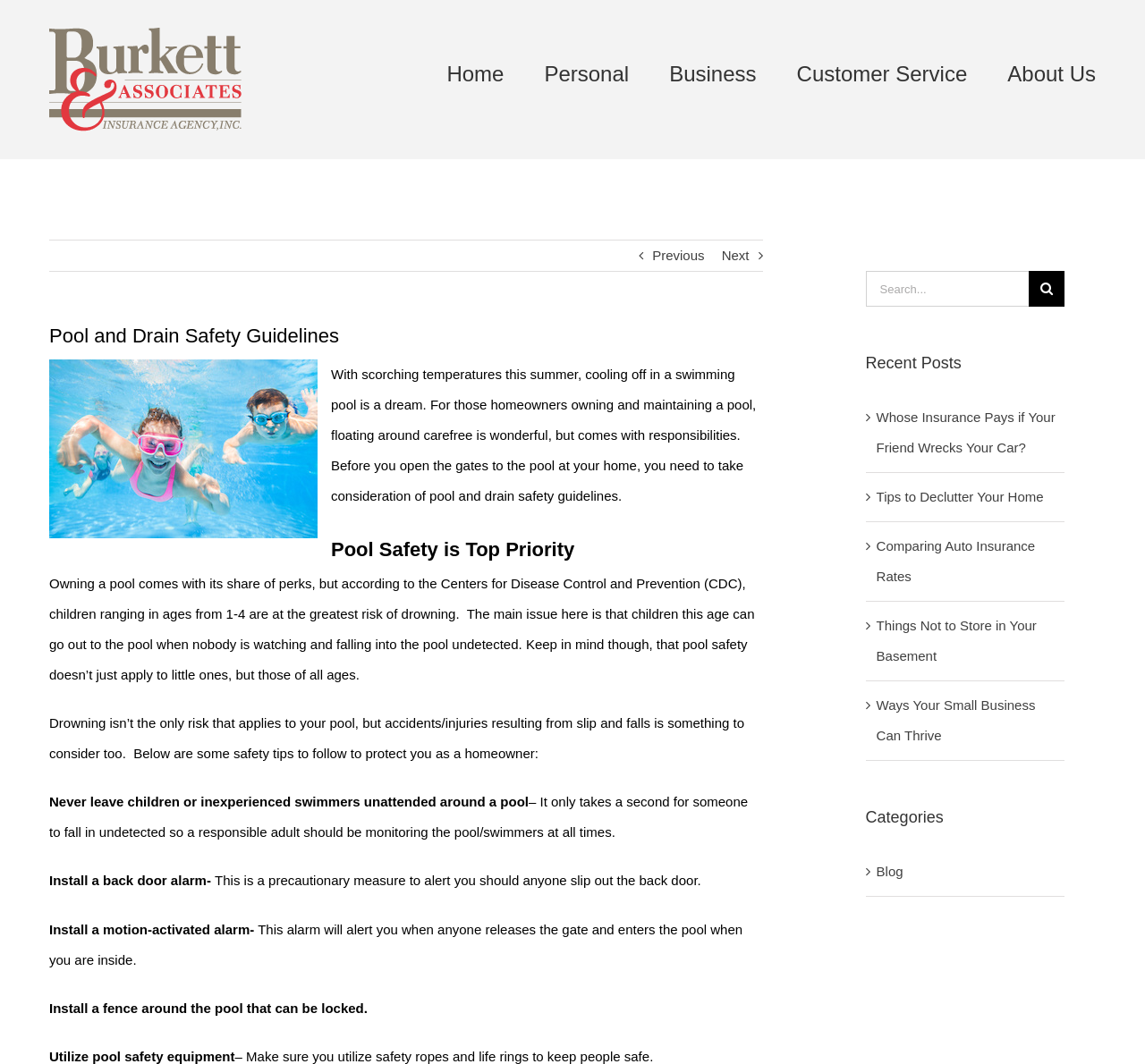Identify the bounding box coordinates for the region of the element that should be clicked to carry out the instruction: "Search for something". The bounding box coordinates should be four float numbers between 0 and 1, i.e., [left, top, right, bottom].

[0.756, 0.255, 0.898, 0.288]